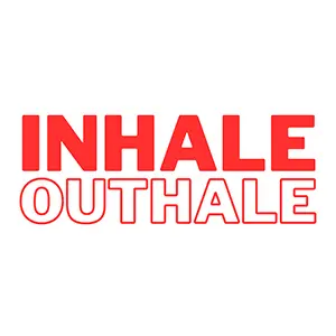Detail every significant feature and component of the image.

The image features a bold typographic design that prominently displays the words "INHALE" and "OUTHale," highlighting a red color palette. The strong contrast between the letters and the background emphasizes a sense of dynamism and vitality, potentially evoking themes of breath, wellness, or mindfulness. This graphic could be interpreted as an encouragement to focus on breathing techniques, yoga, or meditation practices, making it a fitting visual for content related to health, fitness, or mental well-being. The unique font adds a contemporary touch, appealing to a modern audience interested in lifestyle and wellness topics.